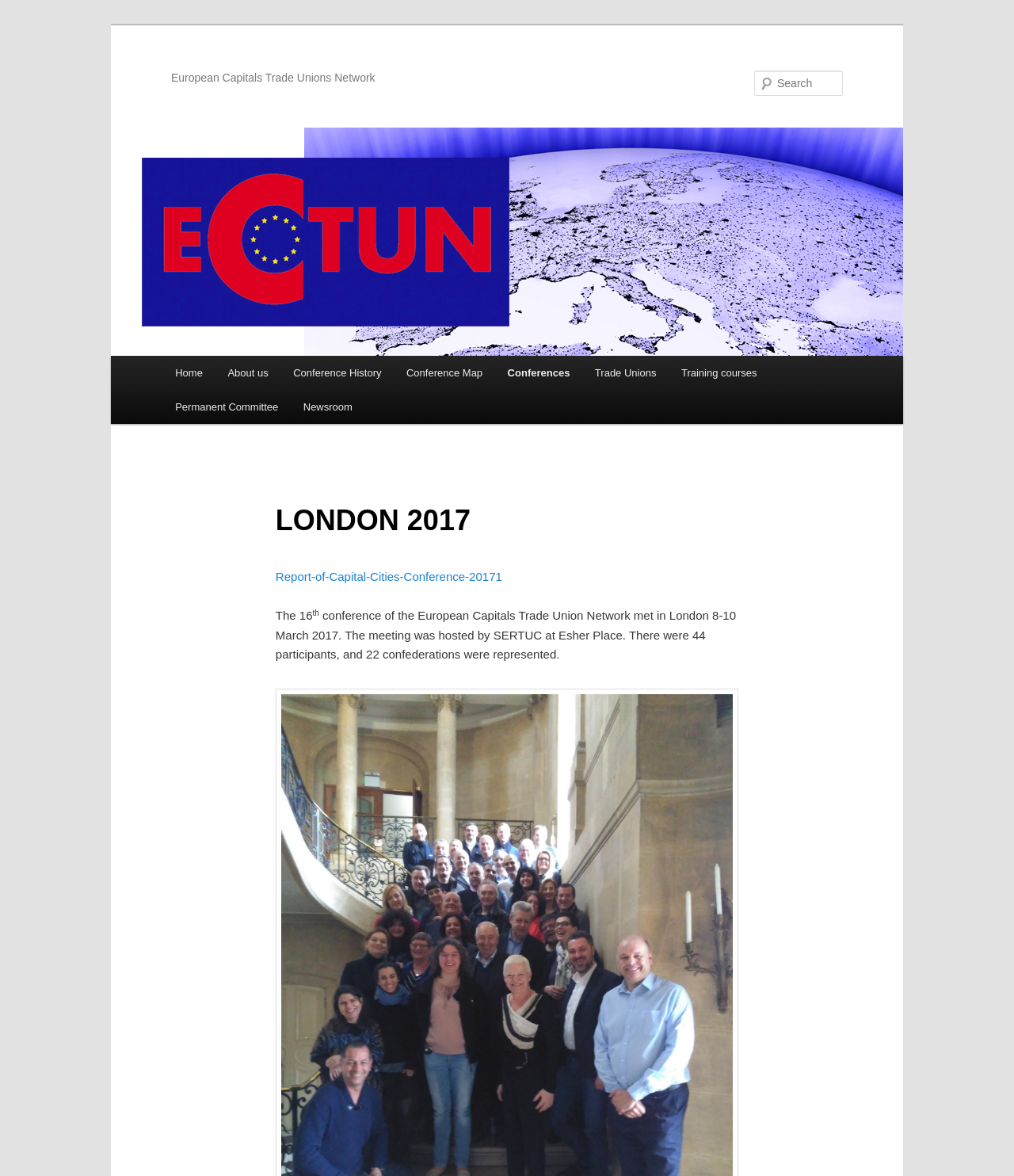Identify the bounding box coordinates for the region to click in order to carry out this instruction: "View Report of Capital Cities Conference 2017". Provide the coordinates using four float numbers between 0 and 1, formatted as [left, top, right, bottom].

[0.272, 0.485, 0.495, 0.496]